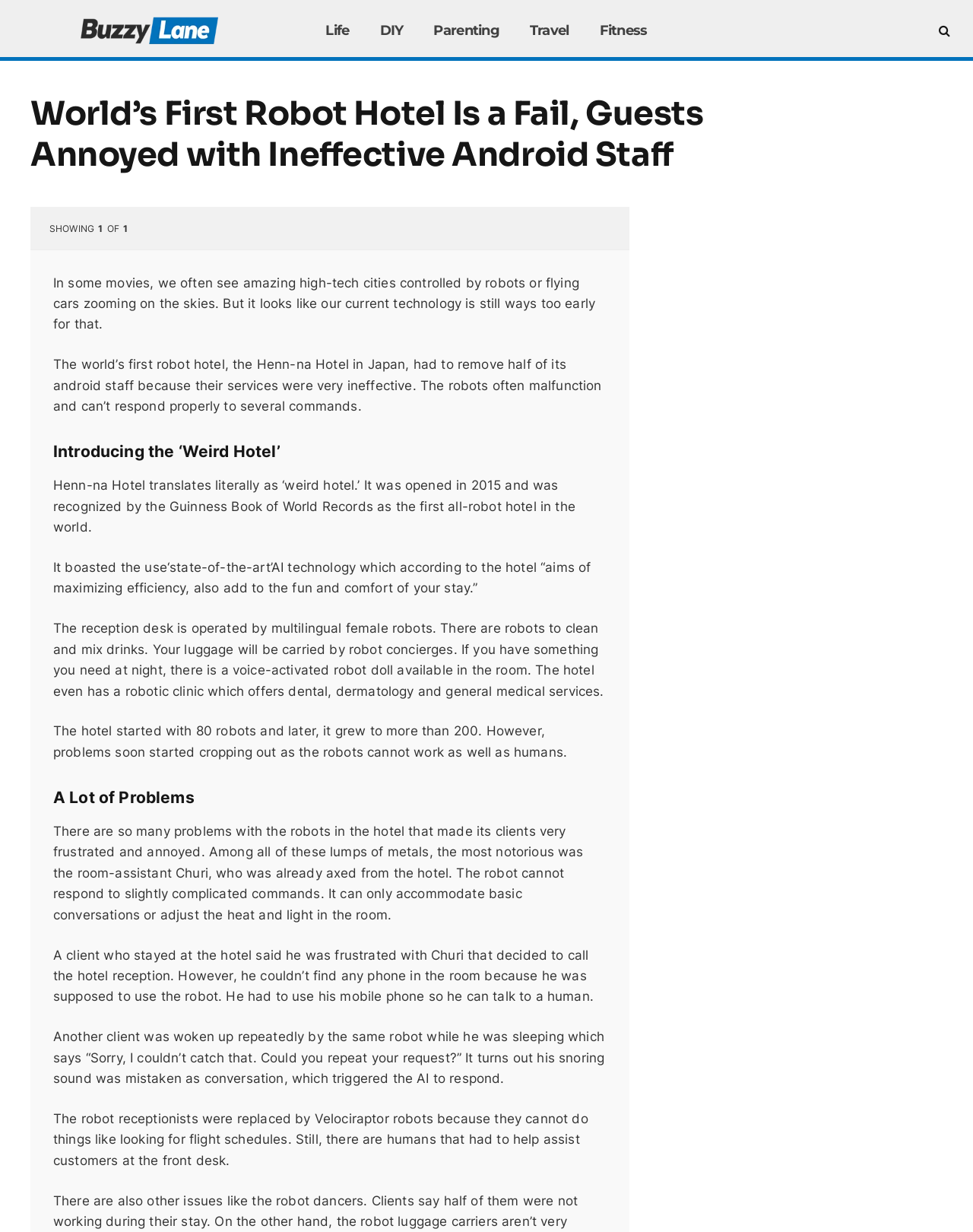What was the problem with the room-assistant robot Churi?
Please answer the question with a detailed and comprehensive explanation.

The article states that Churi, the room-assistant robot, was already axed from the hotel because it could only accommodate basic conversations or adjust the heat and light in the room, and couldn't respond to slightly complicated commands.